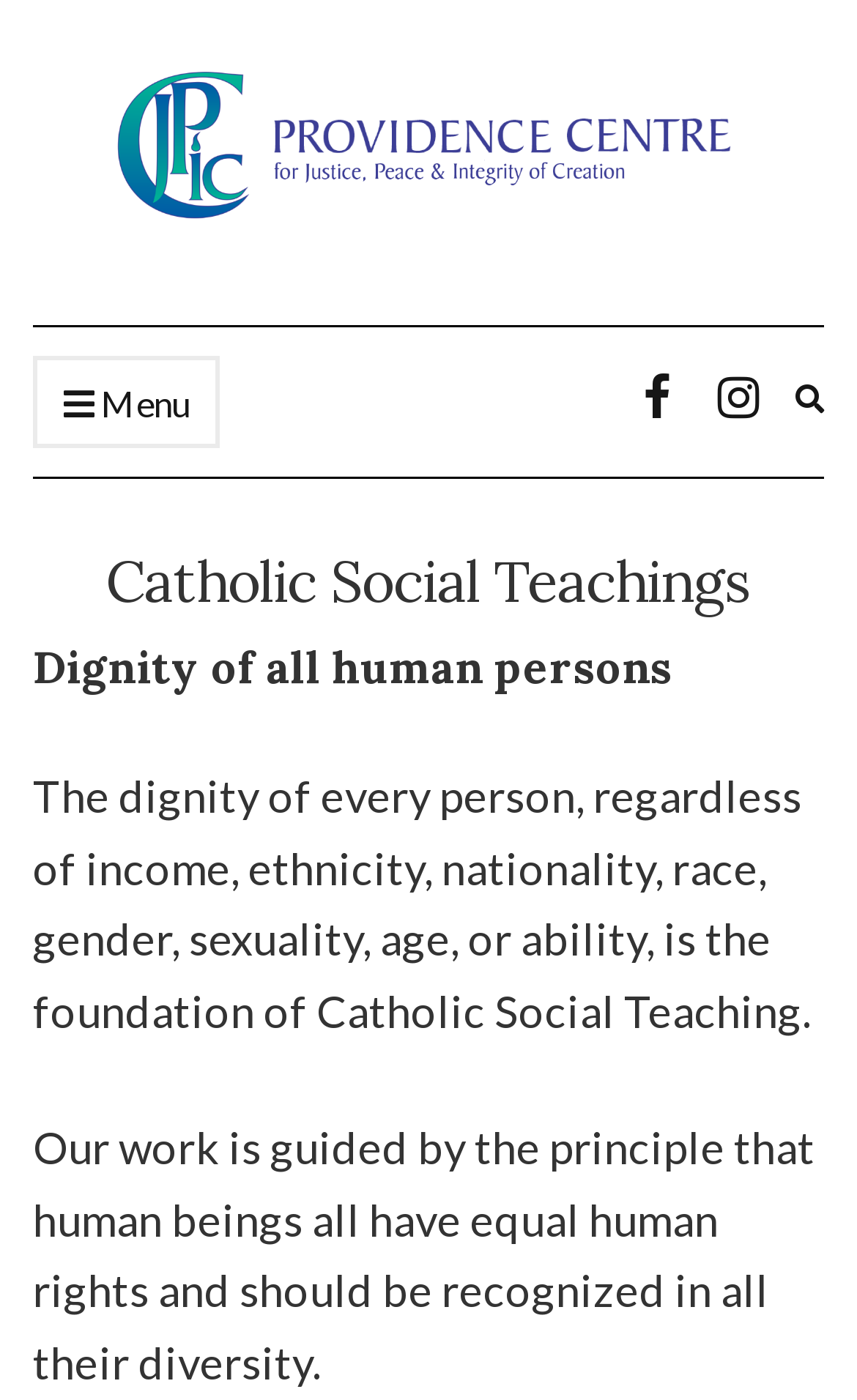Find the bounding box coordinates of the UI element according to this description: "Expand search form".

[0.928, 0.269, 0.962, 0.305]